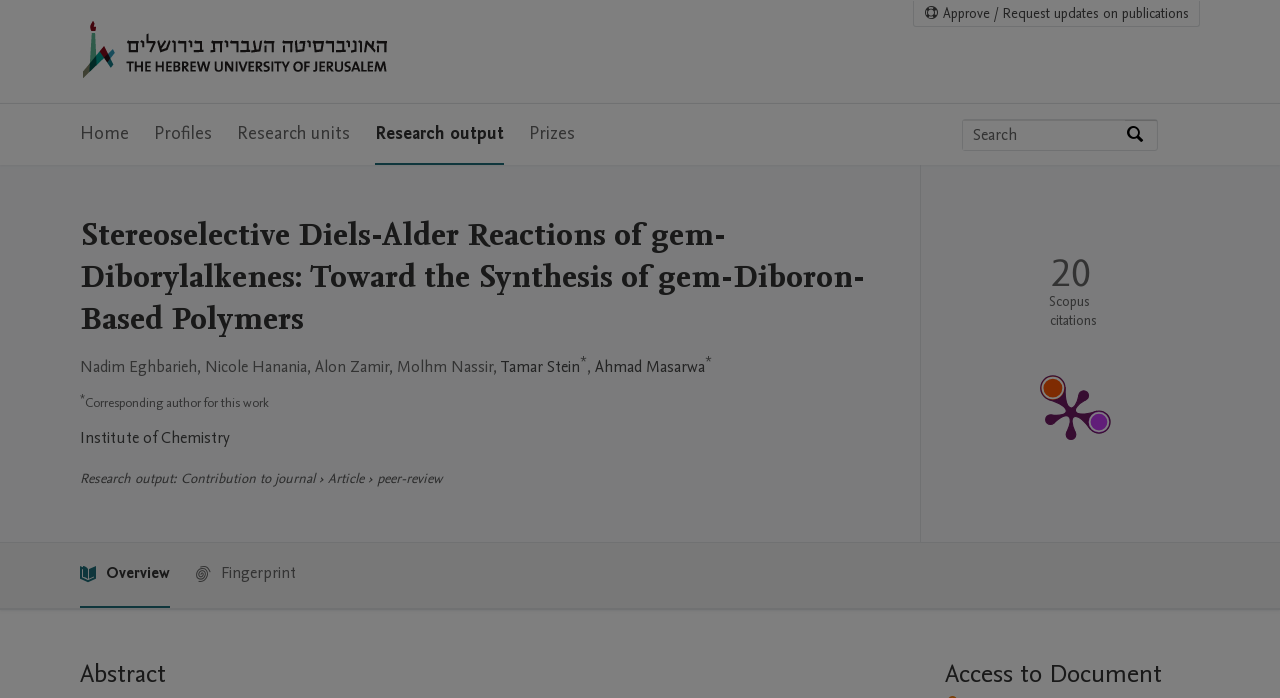Please locate the clickable area by providing the bounding box coordinates to follow this instruction: "Search by expertise, name or affiliation".

[0.752, 0.172, 0.879, 0.215]